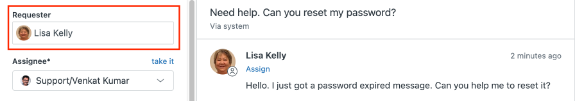What is the username of the assigned team member?
Kindly offer a comprehensive and detailed response to the question.

The options box for assigning the ticket to a specific team member below the 'Requester' field shows the username 'Support/Venkat Kumar' as the assigned team member.